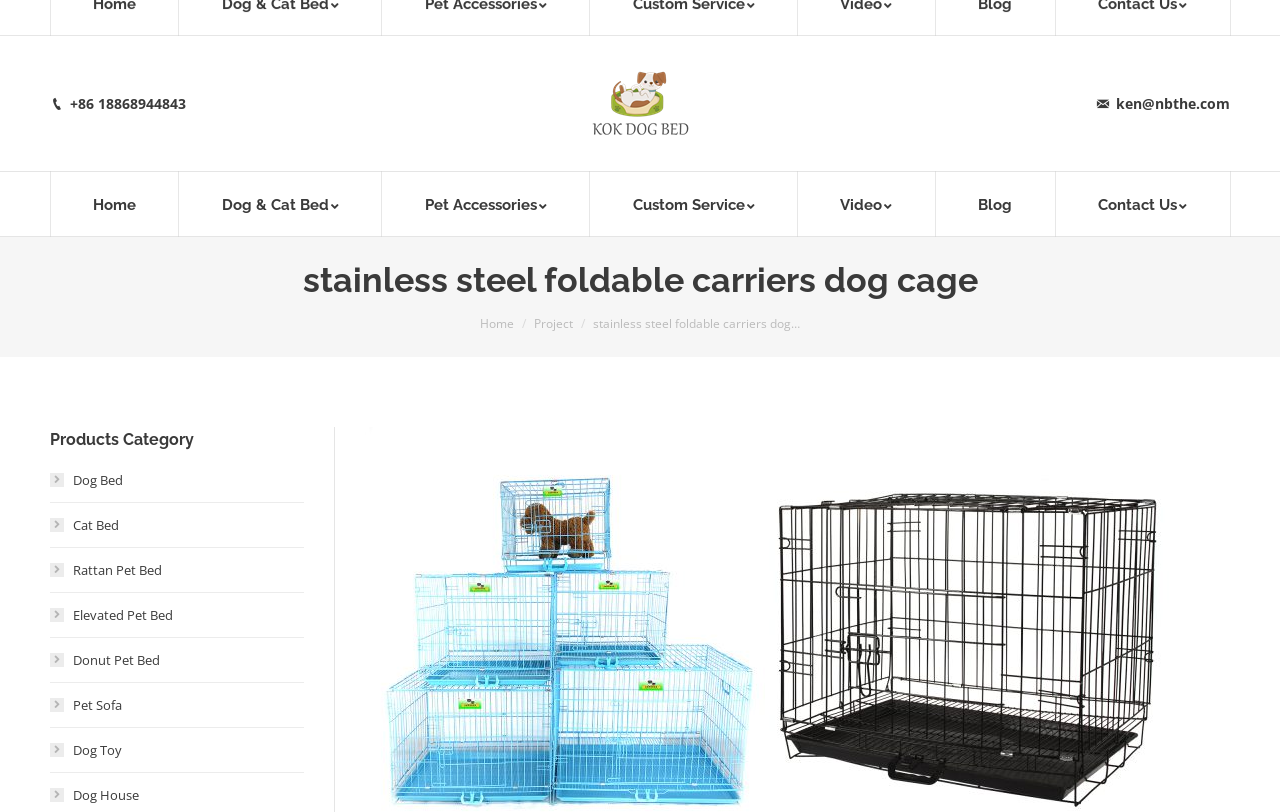How many product categories are listed? Please answer the question using a single word or phrase based on the image.

7